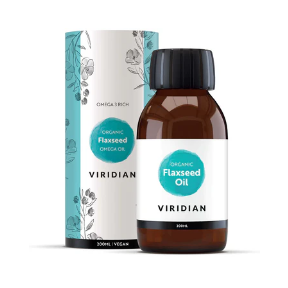Is the product suitable for vegans?
Based on the content of the image, thoroughly explain and answer the question.

The label on the bottle highlights that the product is 'Vegan', which implies that it is suitable for individuals who follow a vegan lifestyle and diet.